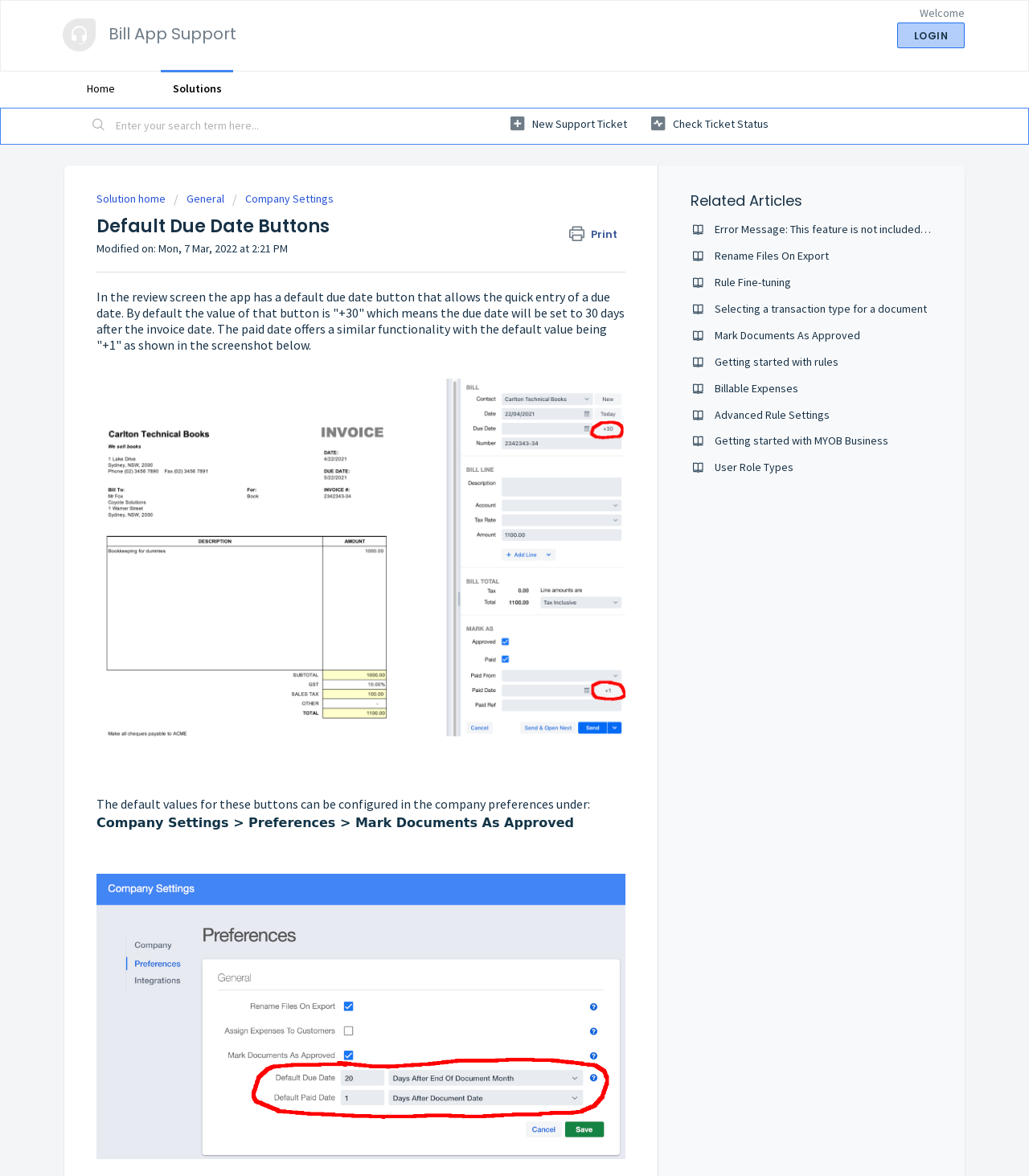What is the purpose of the 'New Support Ticket' button?
Identify the answer in the screenshot and reply with a single word or phrase.

Create a new support ticket